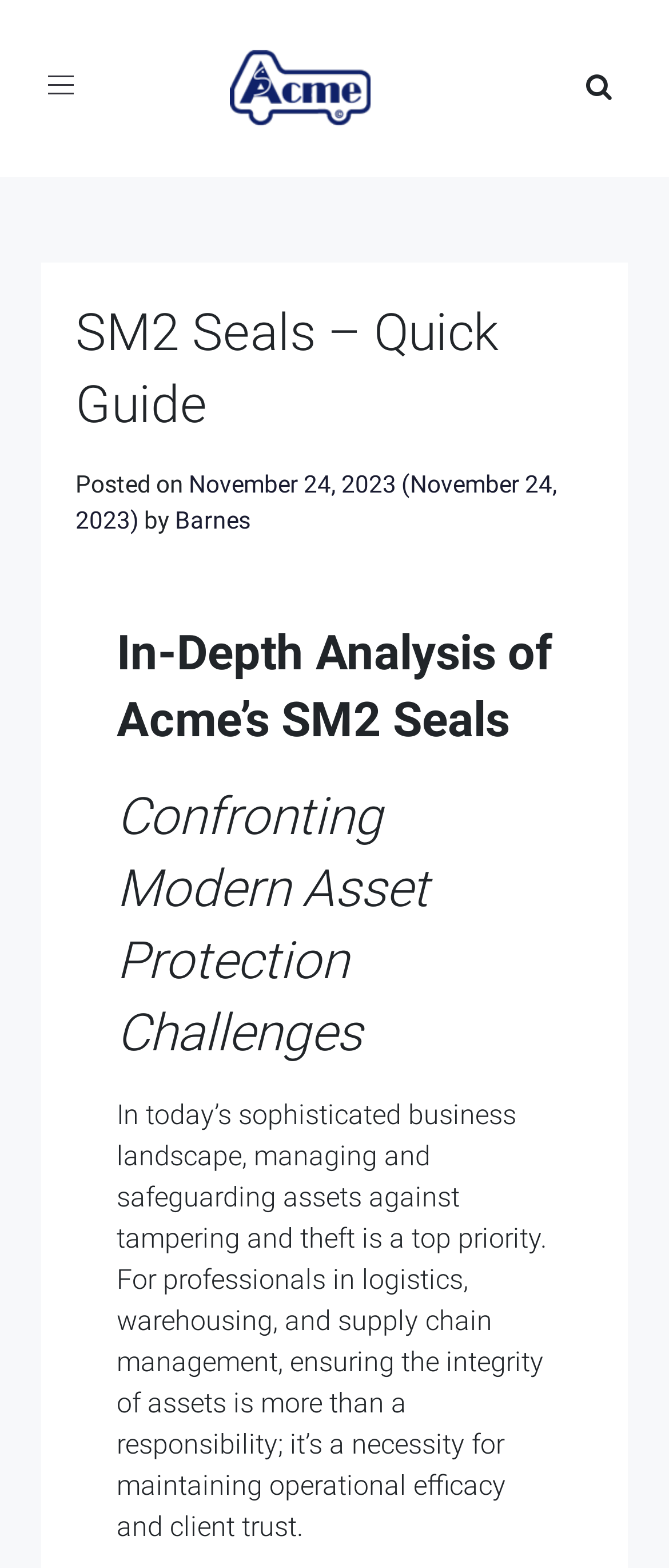Who is the author of this article?
Please provide a comprehensive answer based on the contents of the image.

The author of this article is mentioned in the text as 'Barnes', which is linked to the publication date of the article.